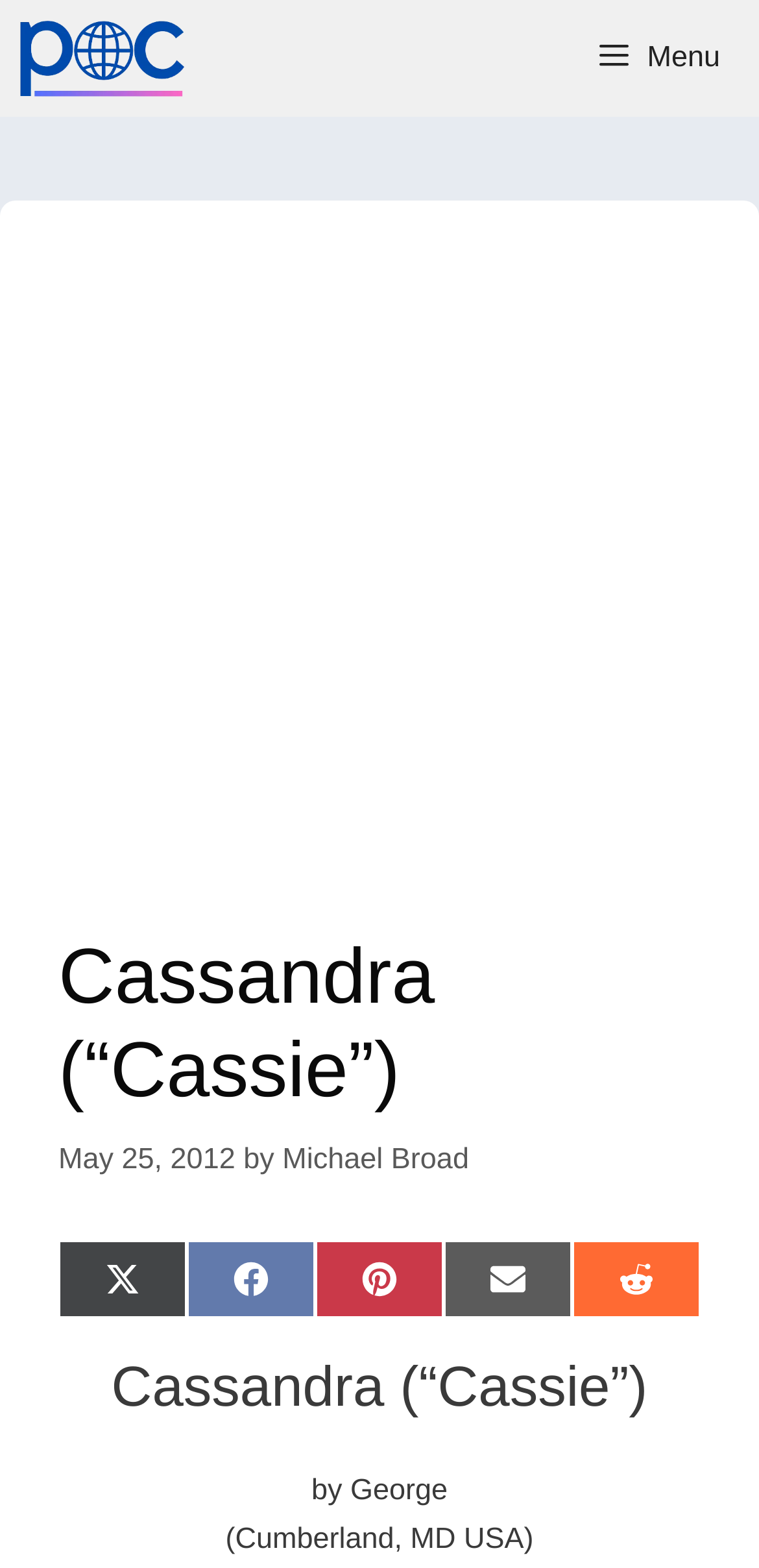Elaborate on the information and visuals displayed on the webpage.

The webpage is about Cassandra, also known as Cassie, and is written by Michael Broad. At the top of the page, there is a primary navigation section that spans the entire width of the page. Within this section, there is a link to Michael Broad's profile, accompanied by a small image, on the left side. On the right side, there is a menu button with an icon.

Below the navigation section, there is a large advertisement iframe that takes up most of the page's width. Above the advertisement, there is a header section that contains the title "Cassandra (“Cassie”)" in a large font size. Next to the title, there is a timestamp indicating that the article was published on May 25, 2012. The author's name, Michael Broad, is mentioned below the timestamp.

The page also features a section with social media sharing links, including Twitter, Facebook, Pinterest, Email, and Reddit. These links are aligned horizontally and are located below the header section.

Further down the page, there is another instance of the title "Cassandra (“Cassie”)" in a large font size, followed by the text "by George" and the location "(Cumberland, MD USA)" in a smaller font size.